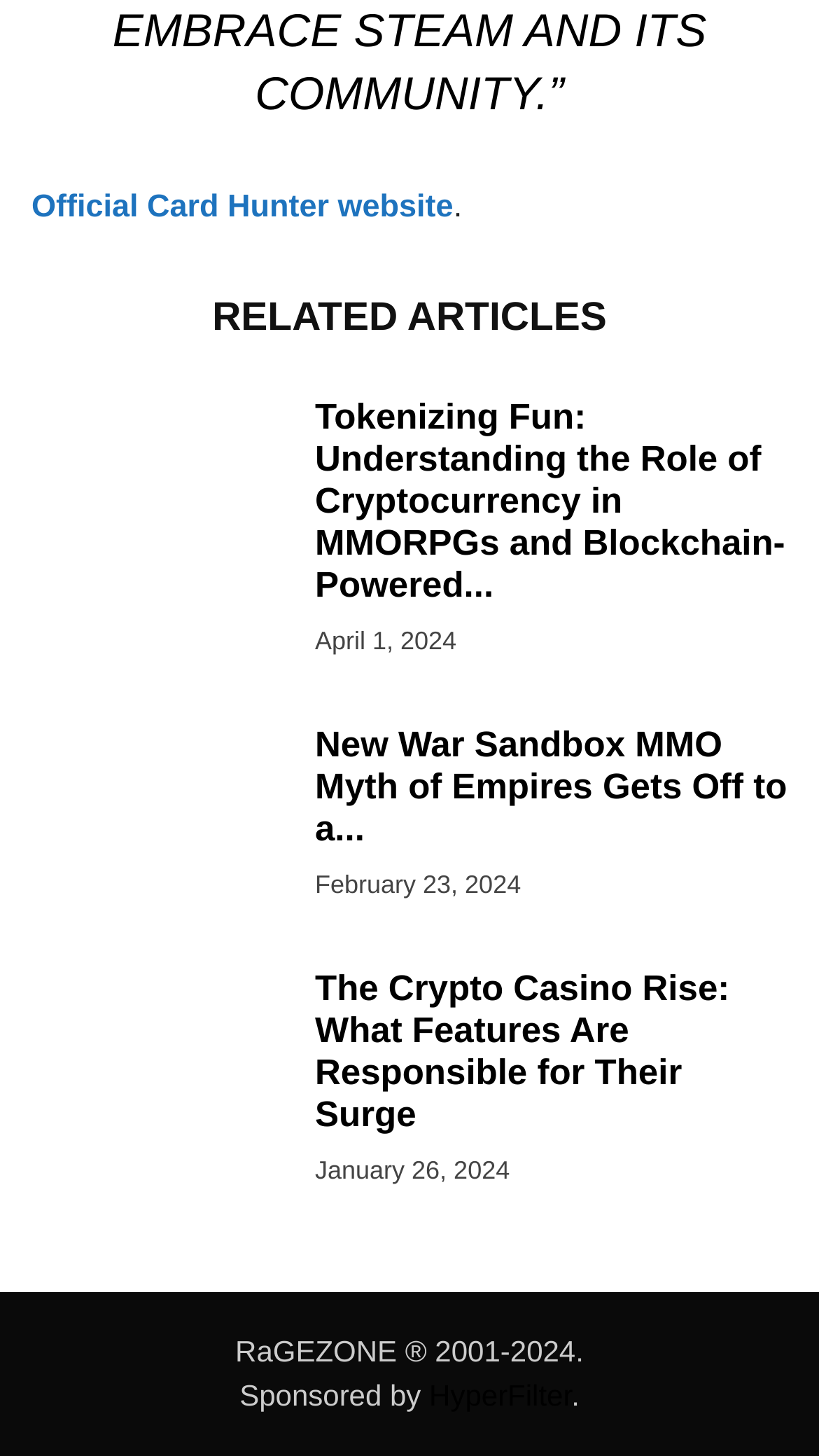Answer the following query with a single word or phrase:
How many articles are listed on this page?

3